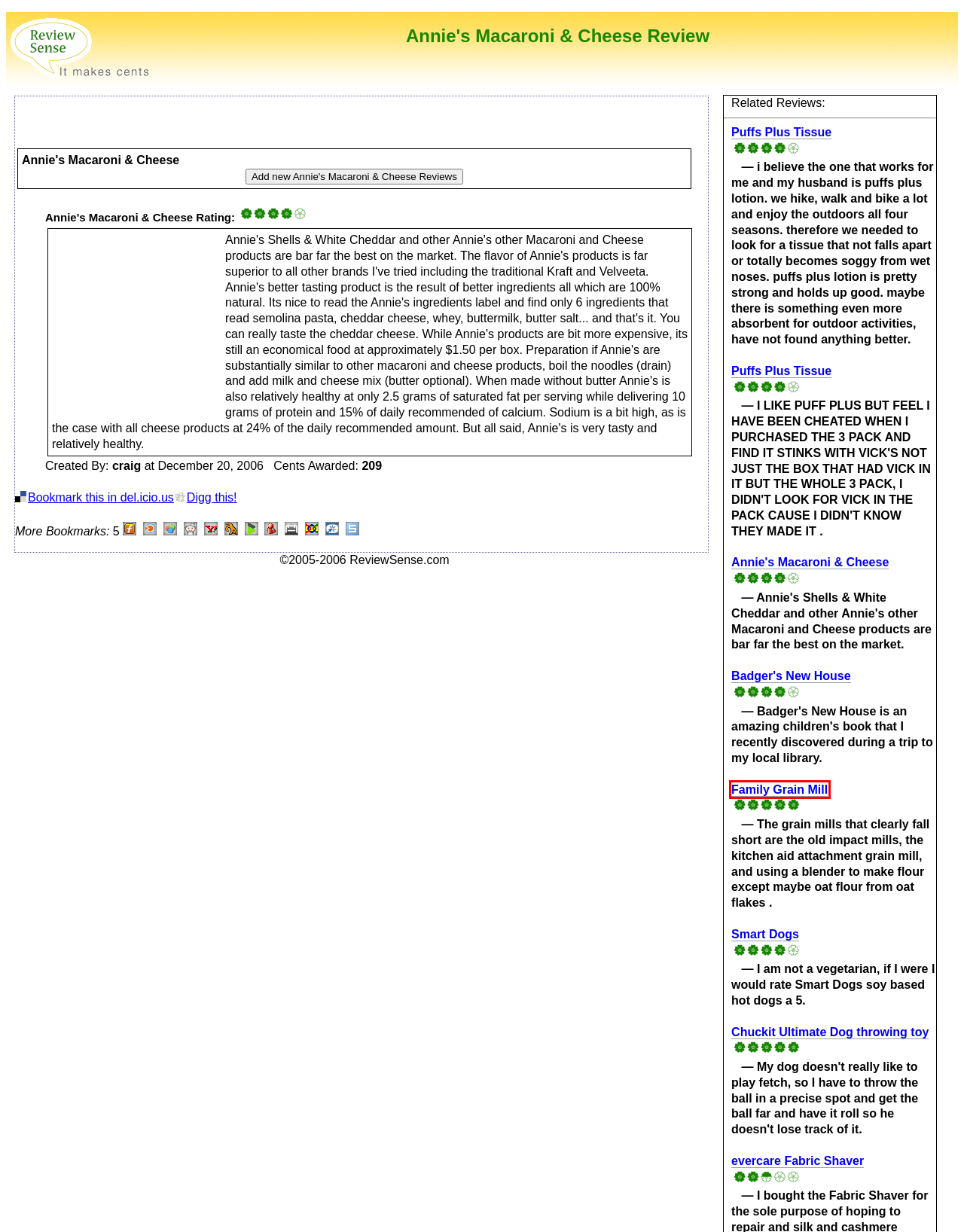Analyze the webpage screenshot with a red bounding box highlighting a UI element. Select the description that best matches the new webpage after clicking the highlighted element. Here are the options:
A. Family Grain Mill Review
B. evercare Fabric Shaver Review
C. ZgLrtzcocYYXL Review
D. VwbevaXJrehfWpp Review
E. Chuckit Ultimate Dog throwing toy Review
F. Badger's New House Review
G. Puffs Plus Tissue Review
H. MsdUUQBbcIdsOEV Review

A